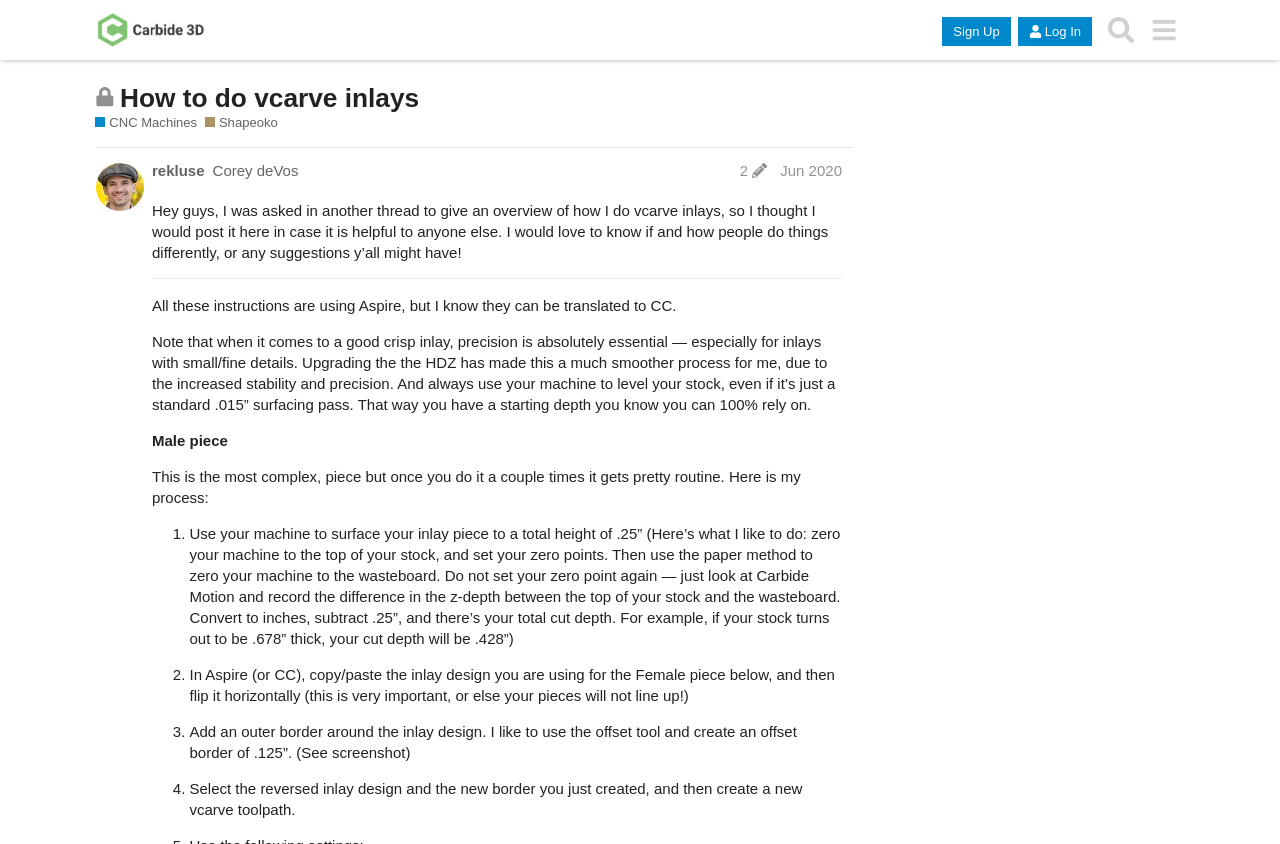What is the total height of the inlay piece?
Carefully analyze the image and provide a thorough answer to the question.

The total height of the inlay piece is .25 inches, as specified in the instructions provided in the webpage, where it says 'Use your machine to surface your inlay piece to a total height of .25”'.